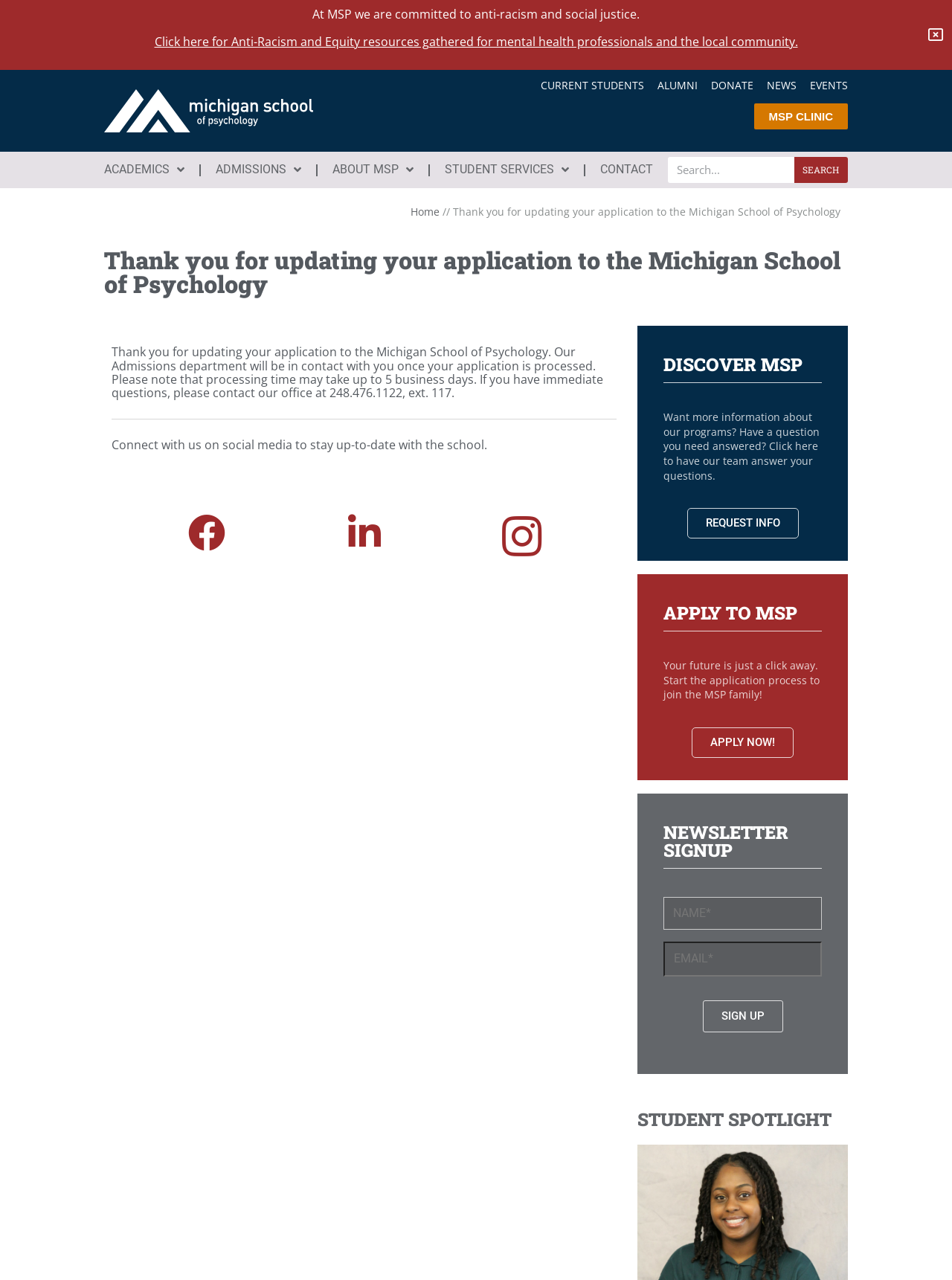What is the purpose of the 'REQUEST INFO' link?
Answer the question using a single word or phrase, according to the image.

To get more information about programs